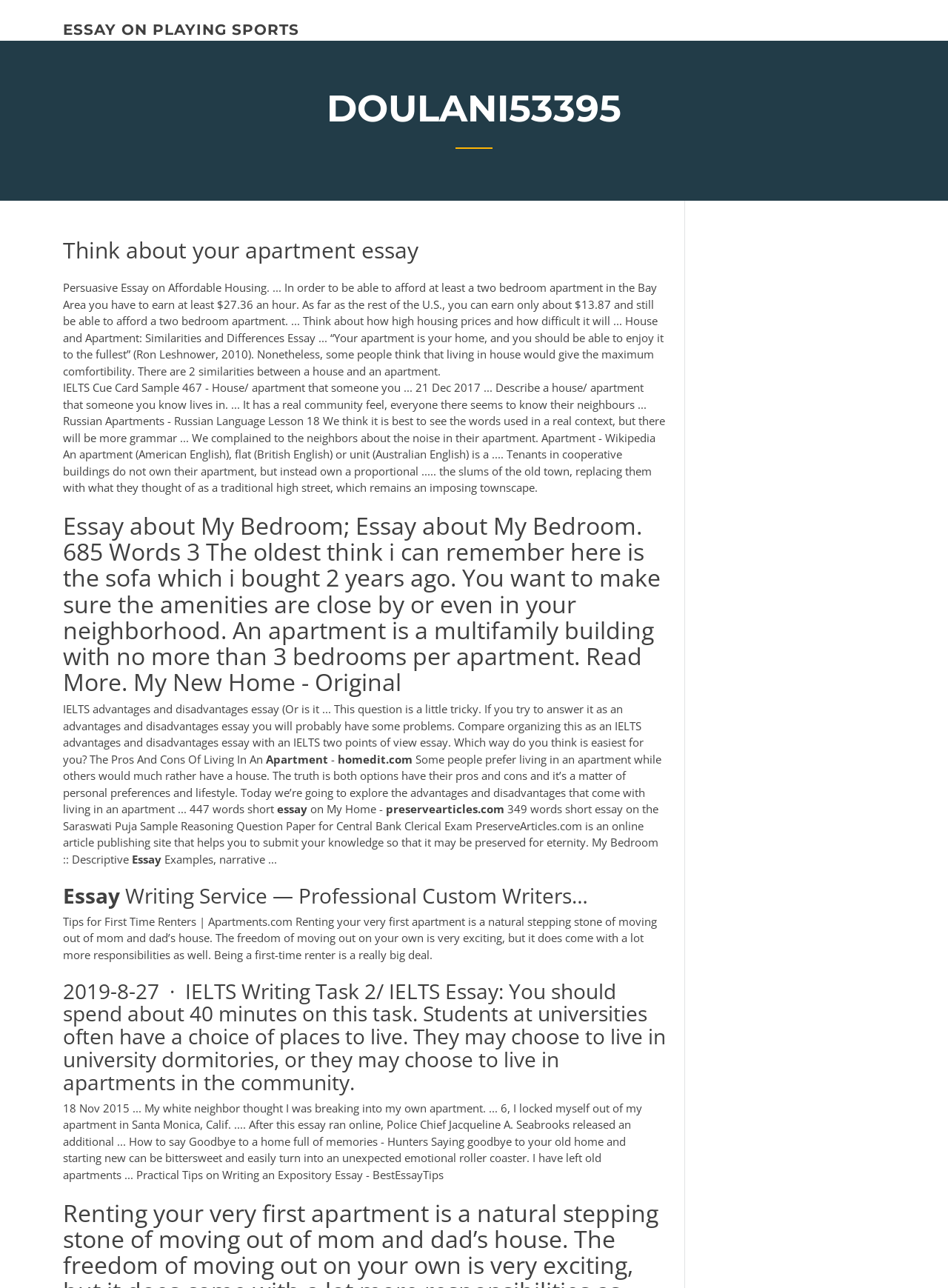Identify the bounding box for the element characterized by the following description: "essay on playing sports".

[0.066, 0.016, 0.316, 0.03]